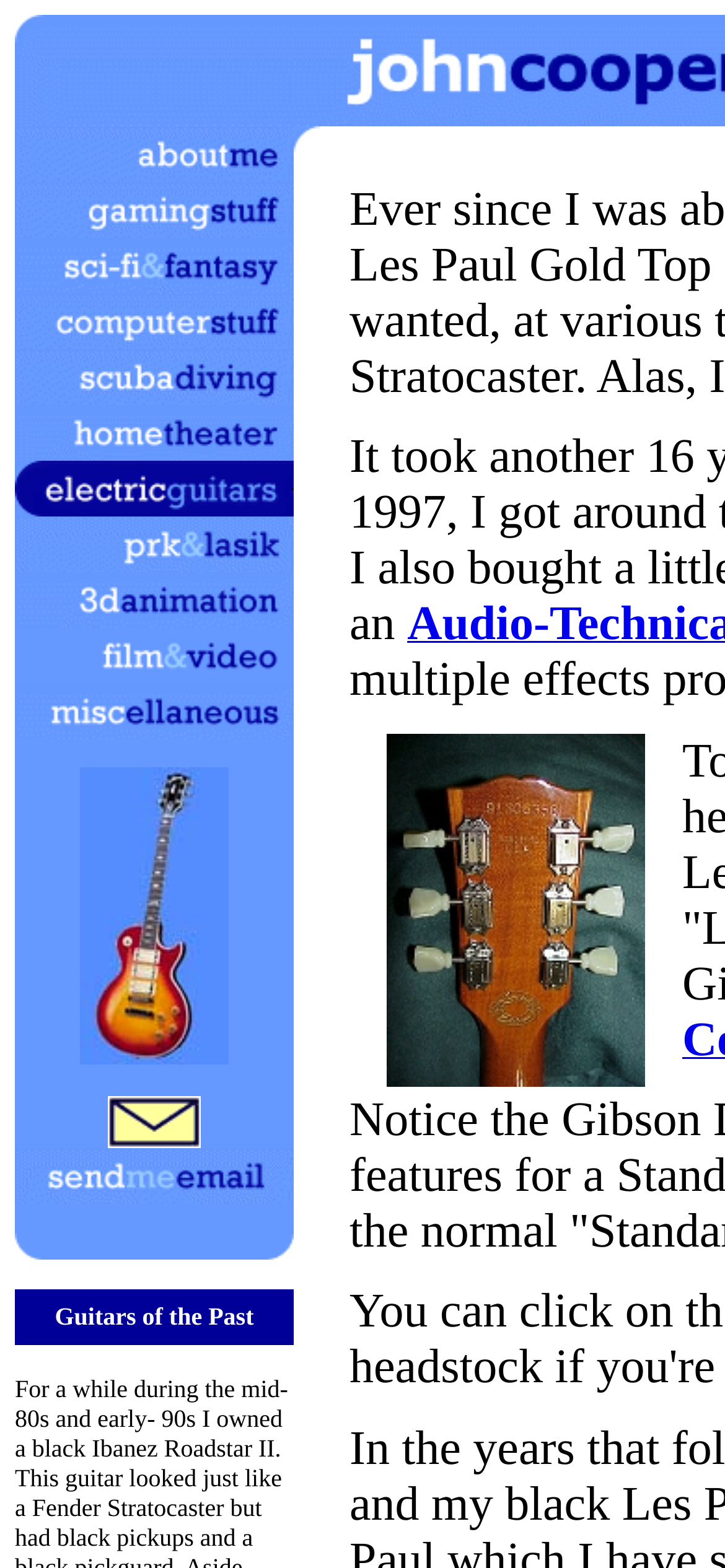Offer a comprehensive description of the webpage’s content and structure.

This webpage is John Cooper's personal website, specifically the Electric Guitars page. The page is divided into two main sections: a navigation menu on the left and a content area on the right.

On the left, there is a vertical navigation menu with 12 grid cells, each containing a link and an image. The links are labeled with various topics, such as "About Me", "Gaming Stuff", "Sci-Fi and Fantasy", and "Electric Guitars". The images accompanying each link are likely icons or thumbnails related to the topic. The menu items are stacked vertically, with each item positioned below the previous one.

On the right, there is a content area that takes up most of the page. At the top, there is a large image that spans almost the entire width of the content area. Below the image, there is a section with a single row containing a link labeled "Send me e-mail!" and an accompanying image. This section is repeated twice, with the second instance having a slightly different layout.

Further down the page, there is a table with two rows and two columns. The top-left cell contains an image, while the top-right cell is empty. The bottom row contains a single cell that spans both columns, with an image labeled "Gold Top Headstock (rear)".

Overall, the page has a simple and organized layout, with a clear separation between the navigation menu and the content area. The use of images and icons adds visual interest to the page, and the layout is easy to follow.